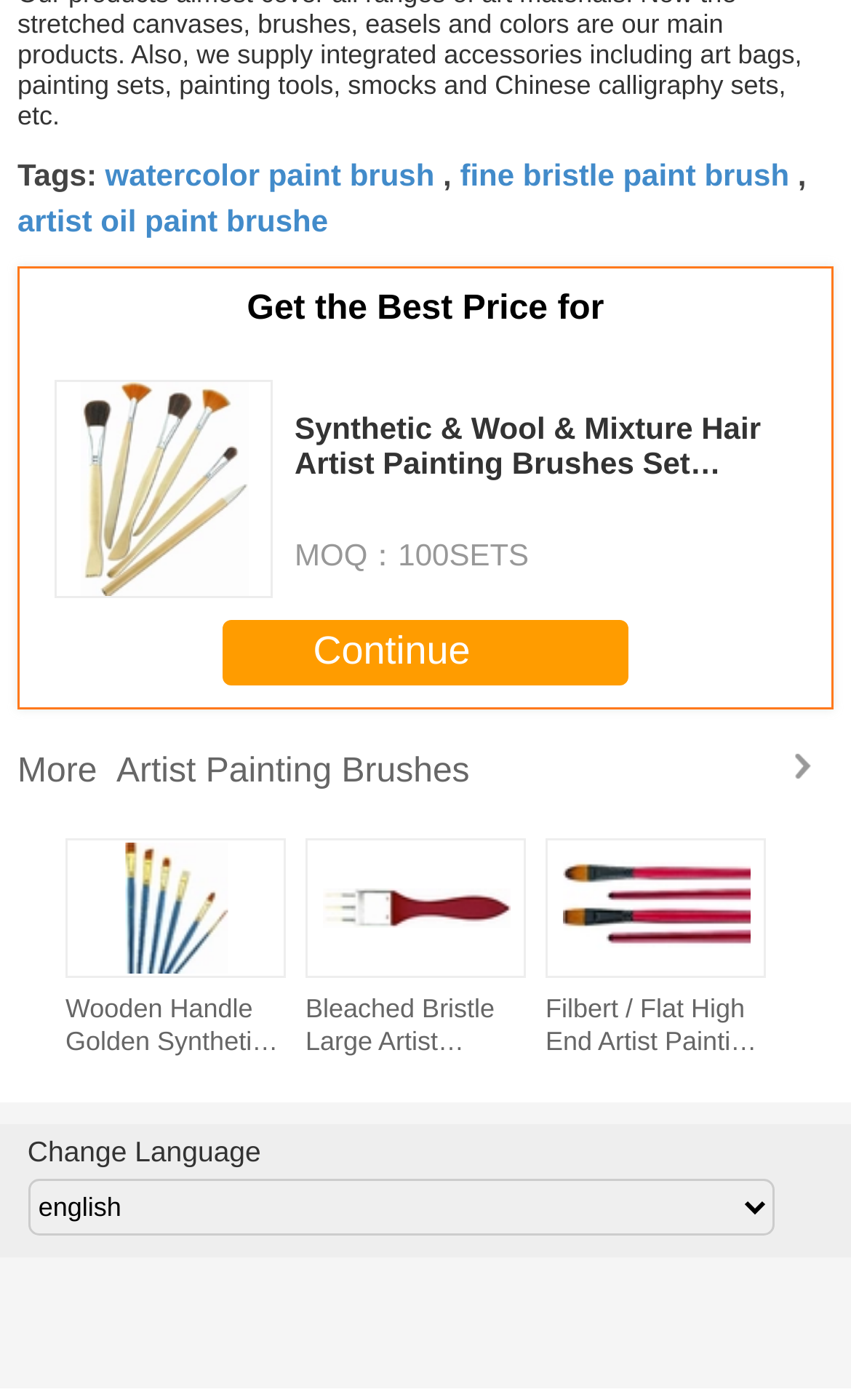Extract the bounding box coordinates of the UI element described by: "watercolor paint brush". The coordinates should include four float numbers ranging from 0 to 1, e.g., [left, top, right, bottom].

[0.124, 0.114, 0.511, 0.138]